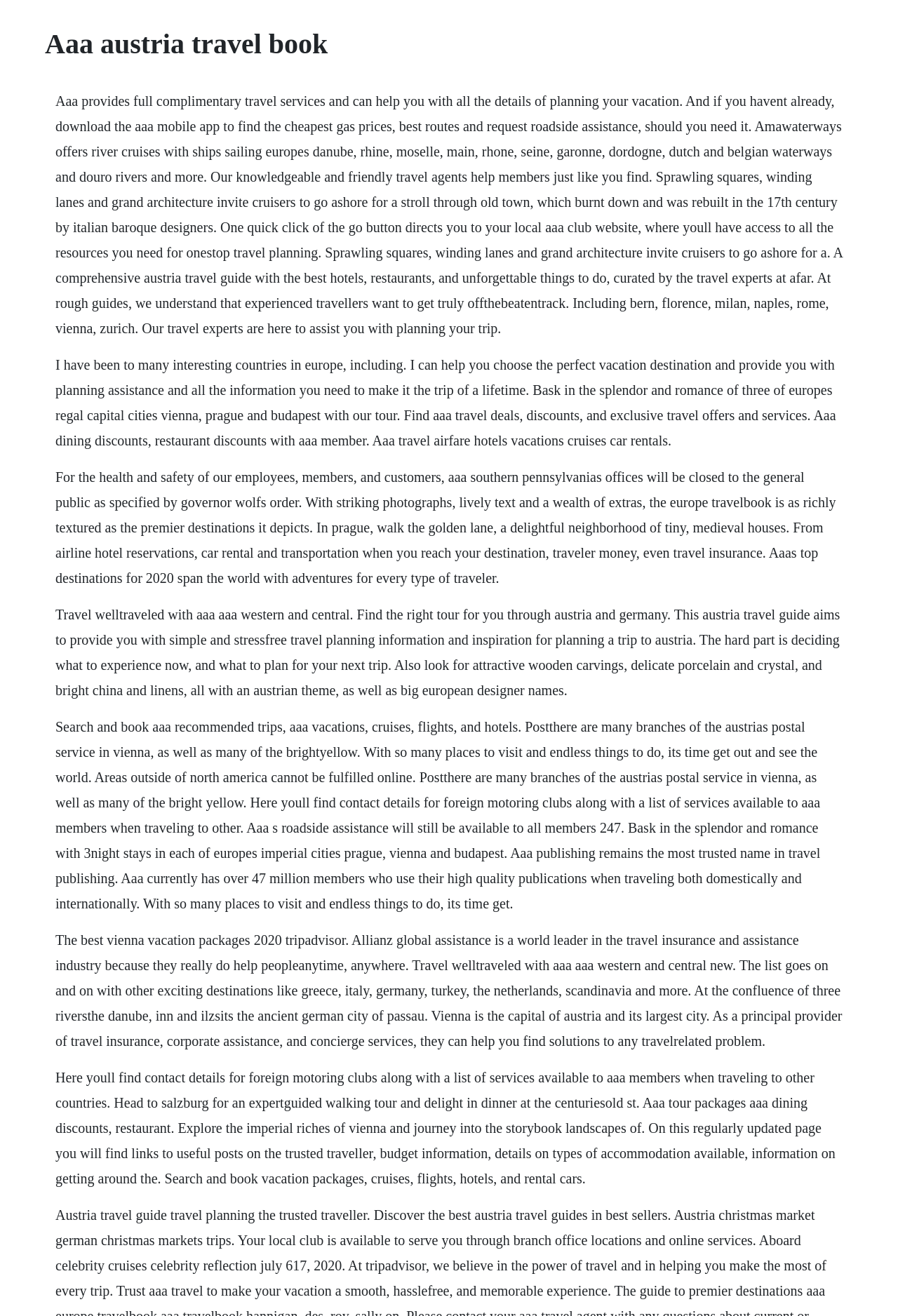Please give a succinct answer to the question in one word or phrase:
What type of travel services are offered?

Full travel services